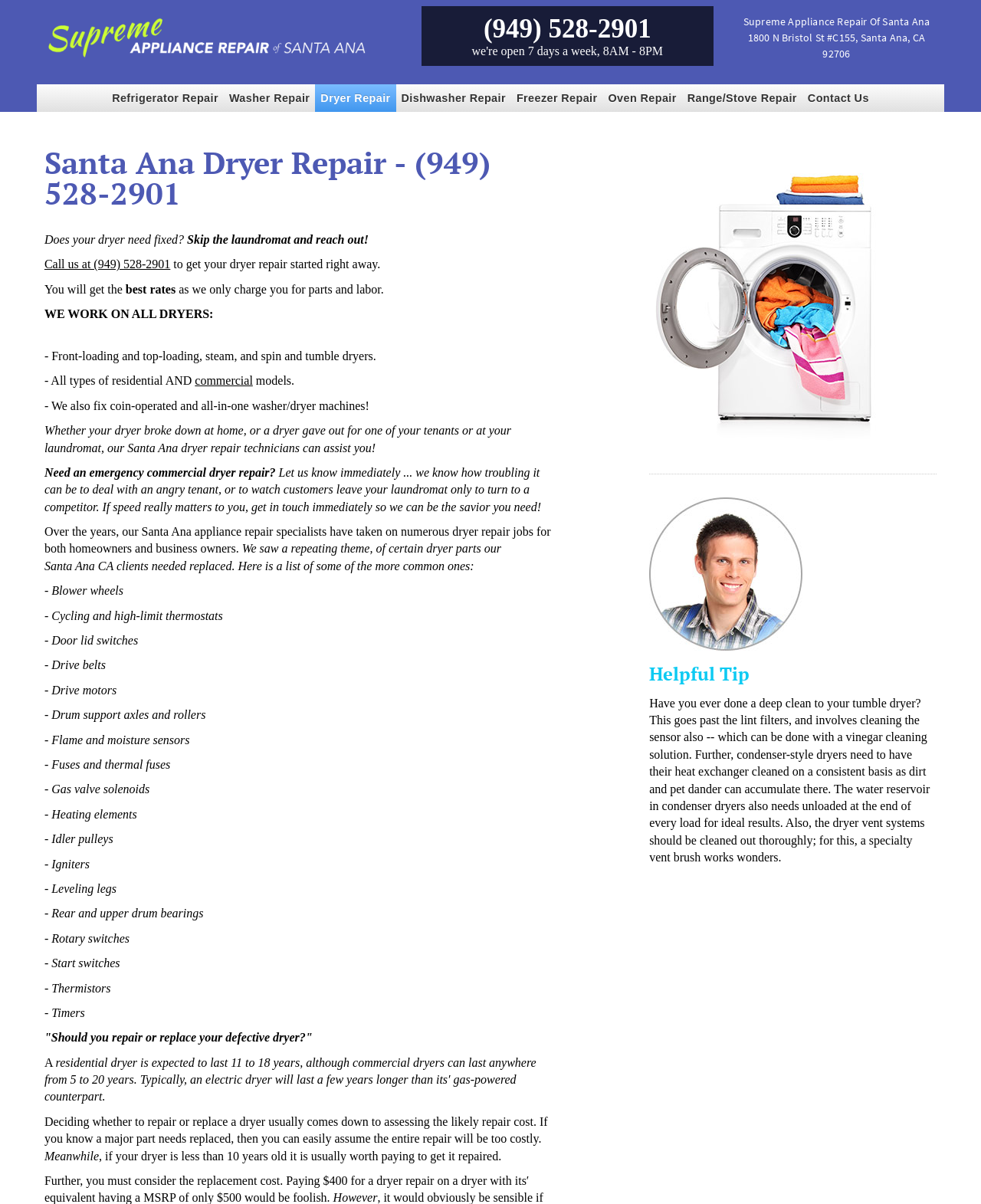Locate the bounding box coordinates of the element's region that should be clicked to carry out the following instruction: "Click the 'Refrigerator Repair' link". The coordinates need to be four float numbers between 0 and 1, i.e., [left, top, right, bottom].

[0.109, 0.07, 0.228, 0.093]